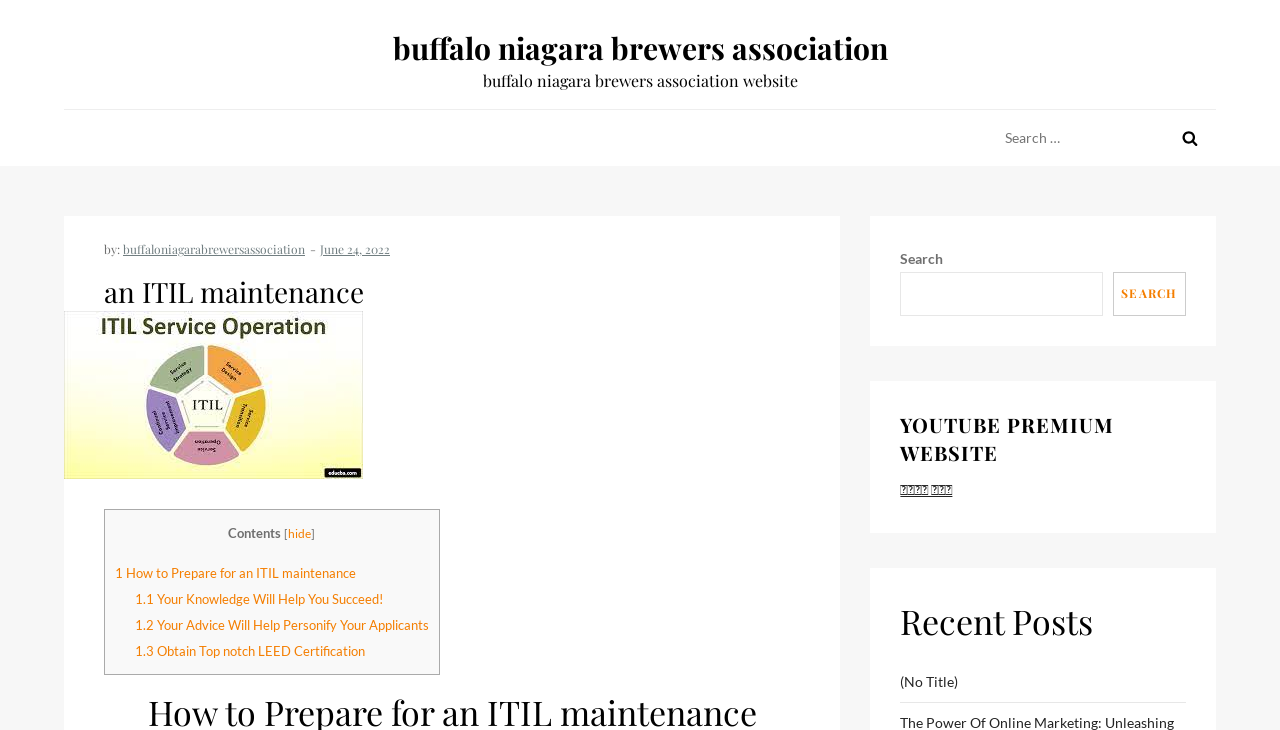Find the bounding box coordinates of the element's region that should be clicked in order to follow the given instruction: "Search for a specific topic". The coordinates should consist of four float numbers between 0 and 1, i.e., [left, top, right, bottom].

[0.703, 0.373, 0.862, 0.433]